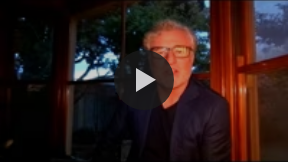Answer the question briefly using a single word or phrase: 
What is prominently displayed over the image?

a play button